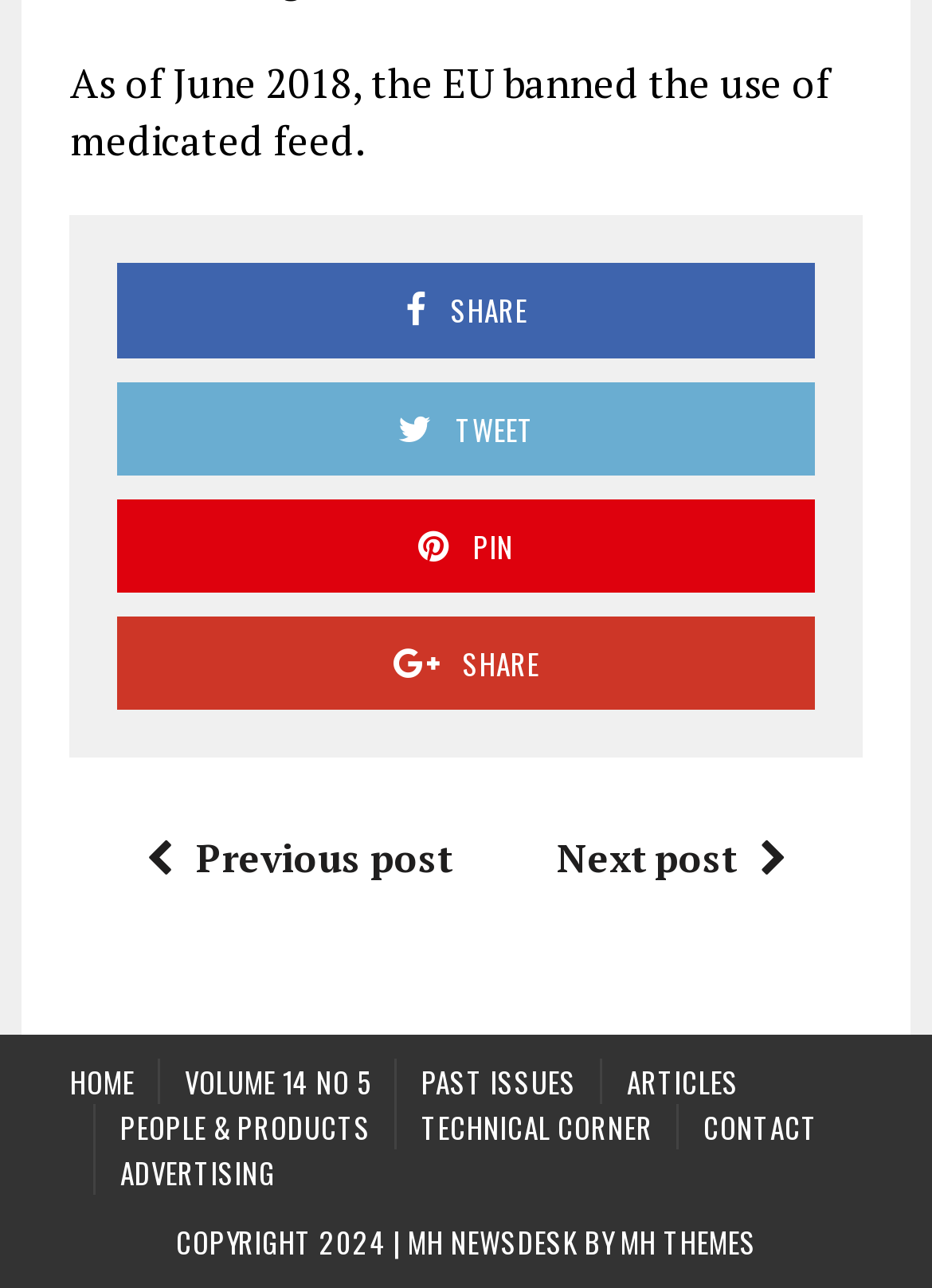What is the navigation option at the top-left corner?
Give a single word or phrase answer based on the content of the image.

HOME